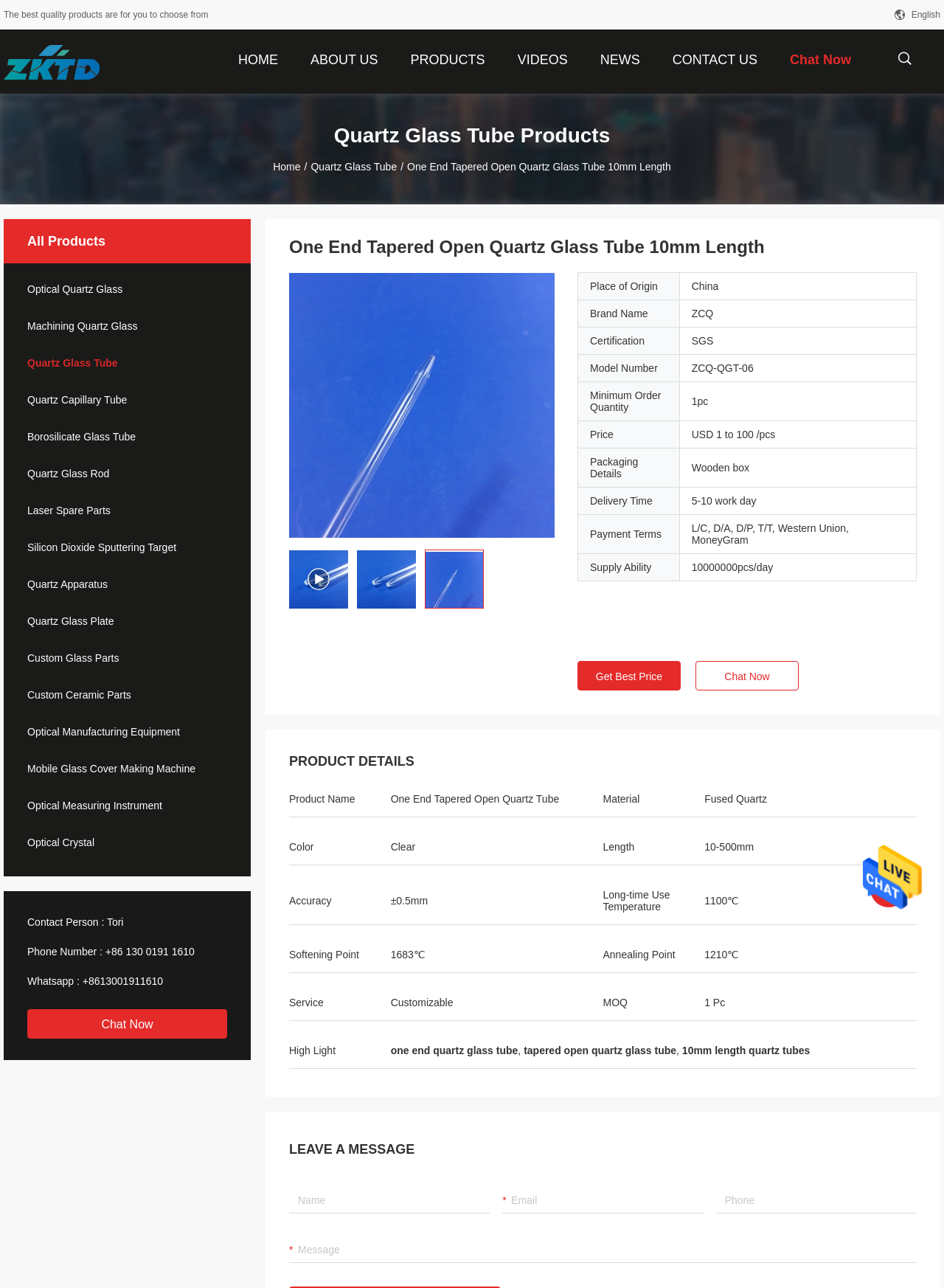Pinpoint the bounding box coordinates for the area that should be clicked to perform the following instruction: "Chat with the contact person".

[0.029, 0.784, 0.241, 0.806]